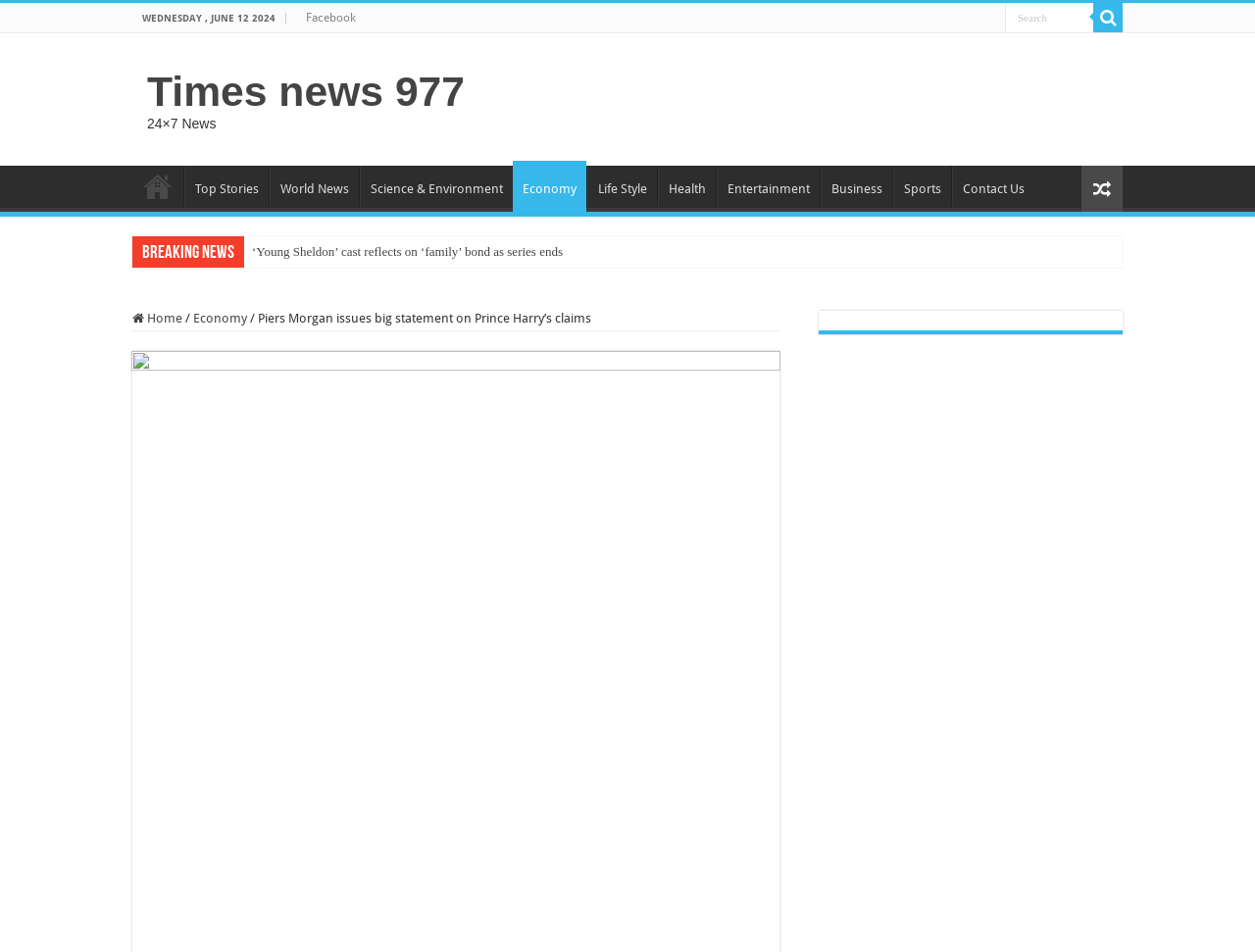Pinpoint the bounding box coordinates of the element you need to click to execute the following instruction: "Check Breaking News". The bounding box should be represented by four float numbers between 0 and 1, in the format [left, top, right, bottom].

[0.113, 0.256, 0.187, 0.276]